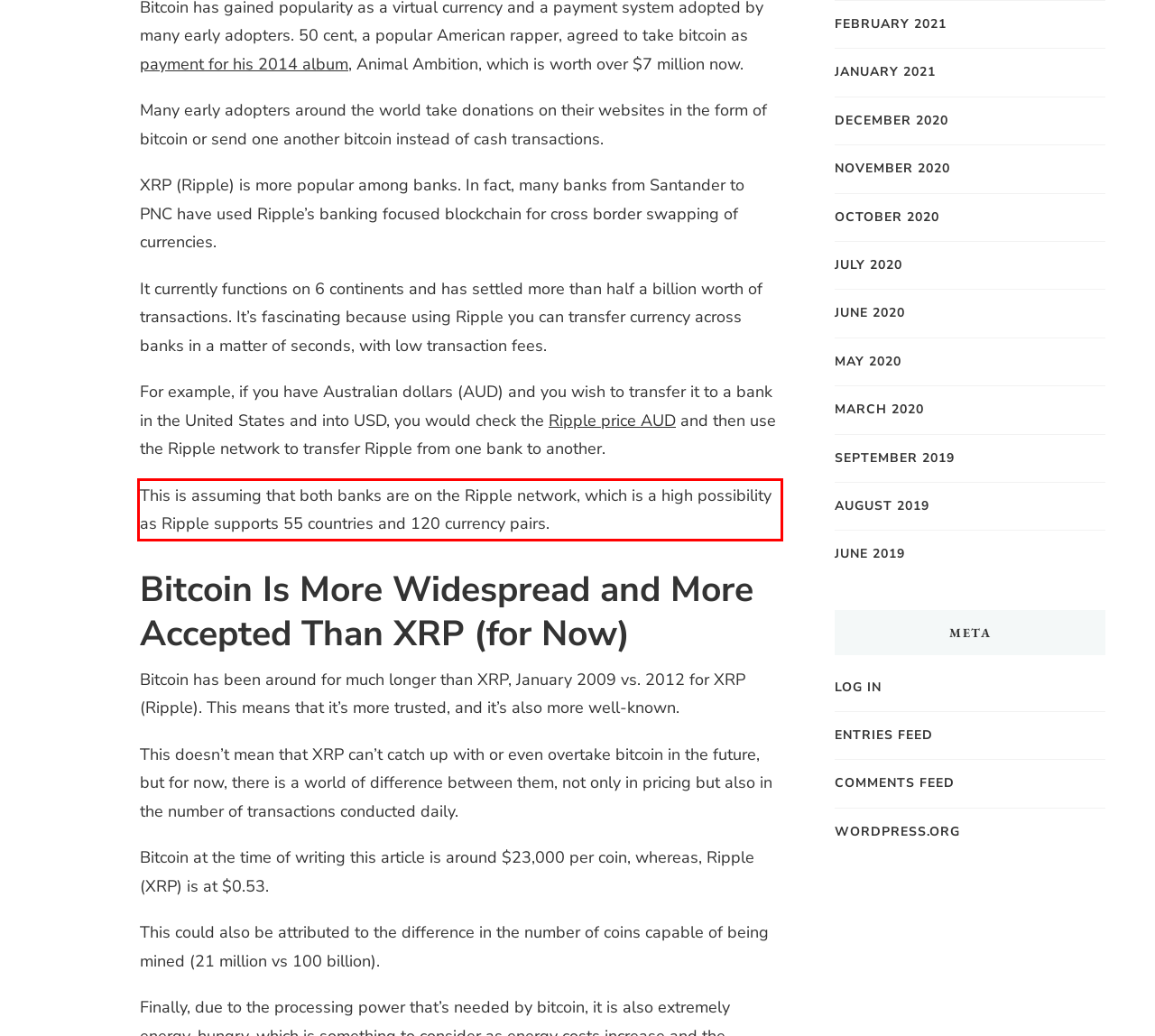Given a screenshot of a webpage, identify the red bounding box and perform OCR to recognize the text within that box.

This is assuming that both banks are on the Ripple network, which is a high possibility as Ripple supports 55 countries and 120 currency pairs.